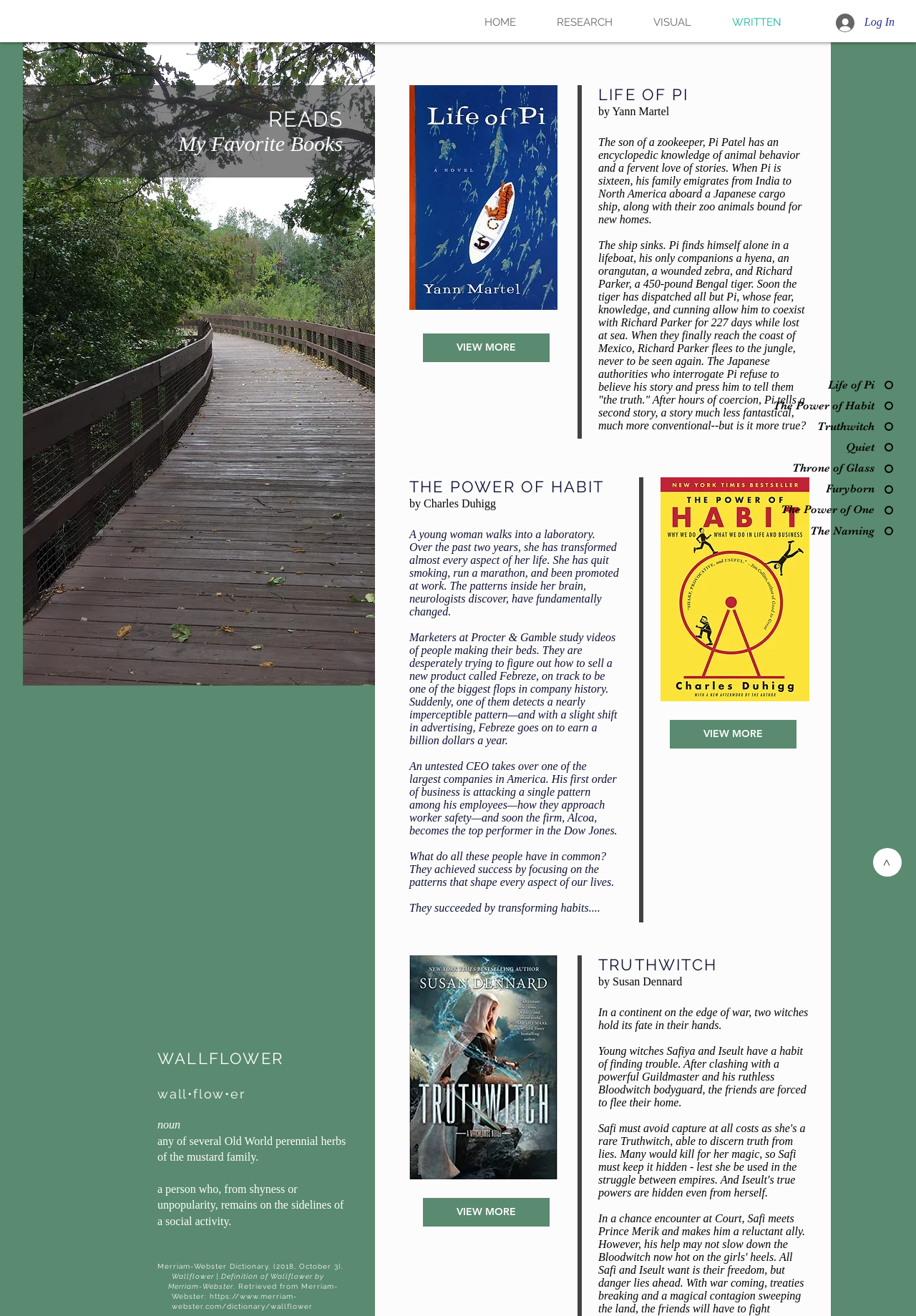Offer a detailed account of what is visible on the webpage.

This webpage is about Olyvea Davis' favorite books, with a list of recommended reads. At the top, there is a navigation menu with links to "HOME", "RESEARCH", "VISUAL", and "WRITTEN". On the top right, there is a "Log In" button accompanied by a small image. 

Below the navigation menu, there is a section showcasing the favorite books, with each book represented by a link and an image. The books are listed in a vertical column, with the title "READS" and "My Favorite Books" above them. The books include "Life of Pi", "The Power of Habit", "Truthwitch", and several others.

Each book has a brief summary and a "VIEW MORE" link. For example, "Life of Pi" has a summary about a boy named Pi Patel who survives a shipwreck with a Bengal tiger, and "The Power of Habit" has a summary about how habits shape our lives. The summaries are accompanied by images of the book covers.

On the left side of the page, there is a large image of a boardwalk, and below it, there are several lines of text defining the word "wallflower" from the Merriam-Webster Dictionary.

At the bottom of the page, there is a link to the next page, represented by a ">" symbol.